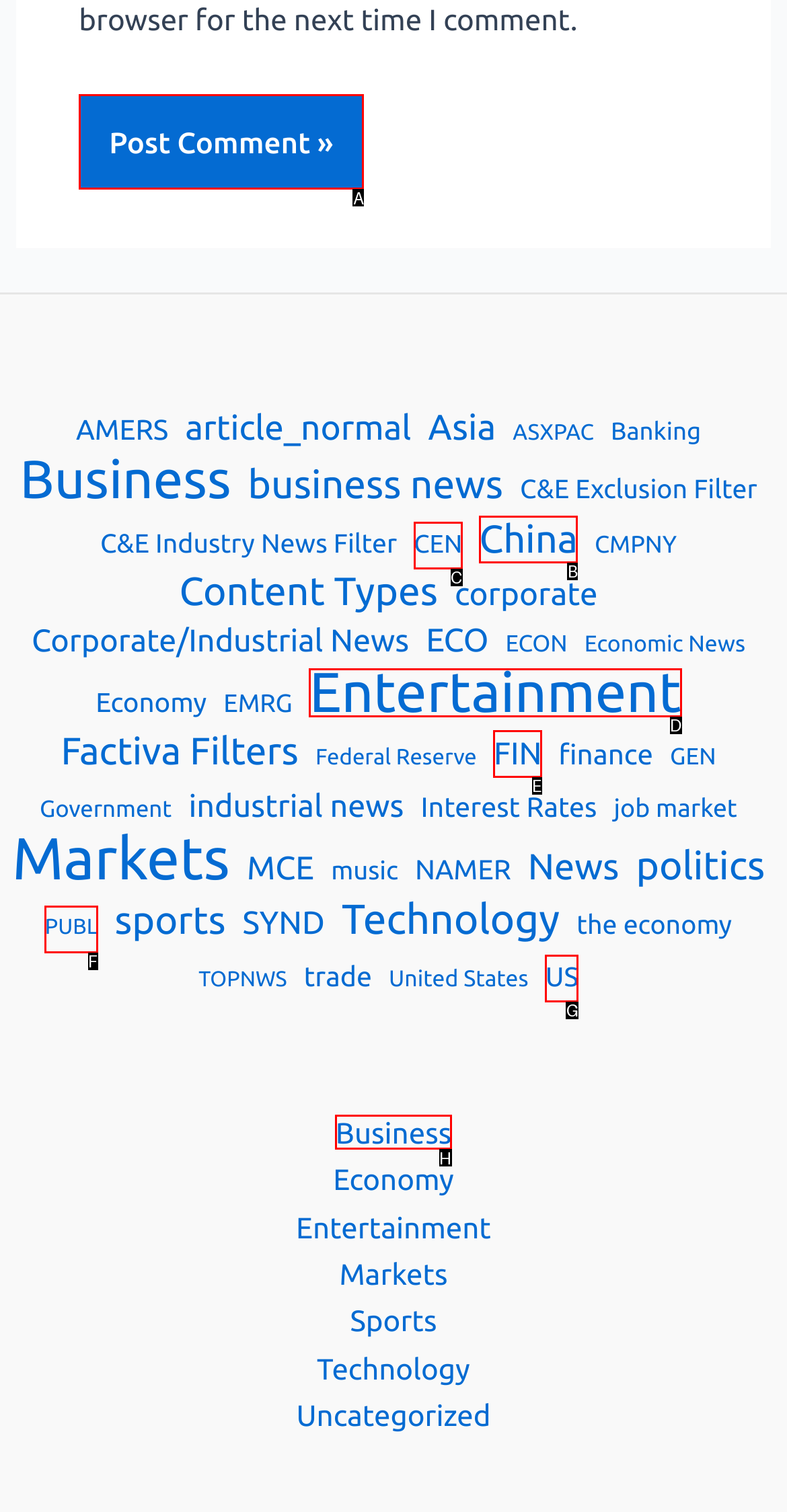Which HTML element should be clicked to complete the following task: Browse 'Entertainment' news?
Answer with the letter corresponding to the correct choice.

D